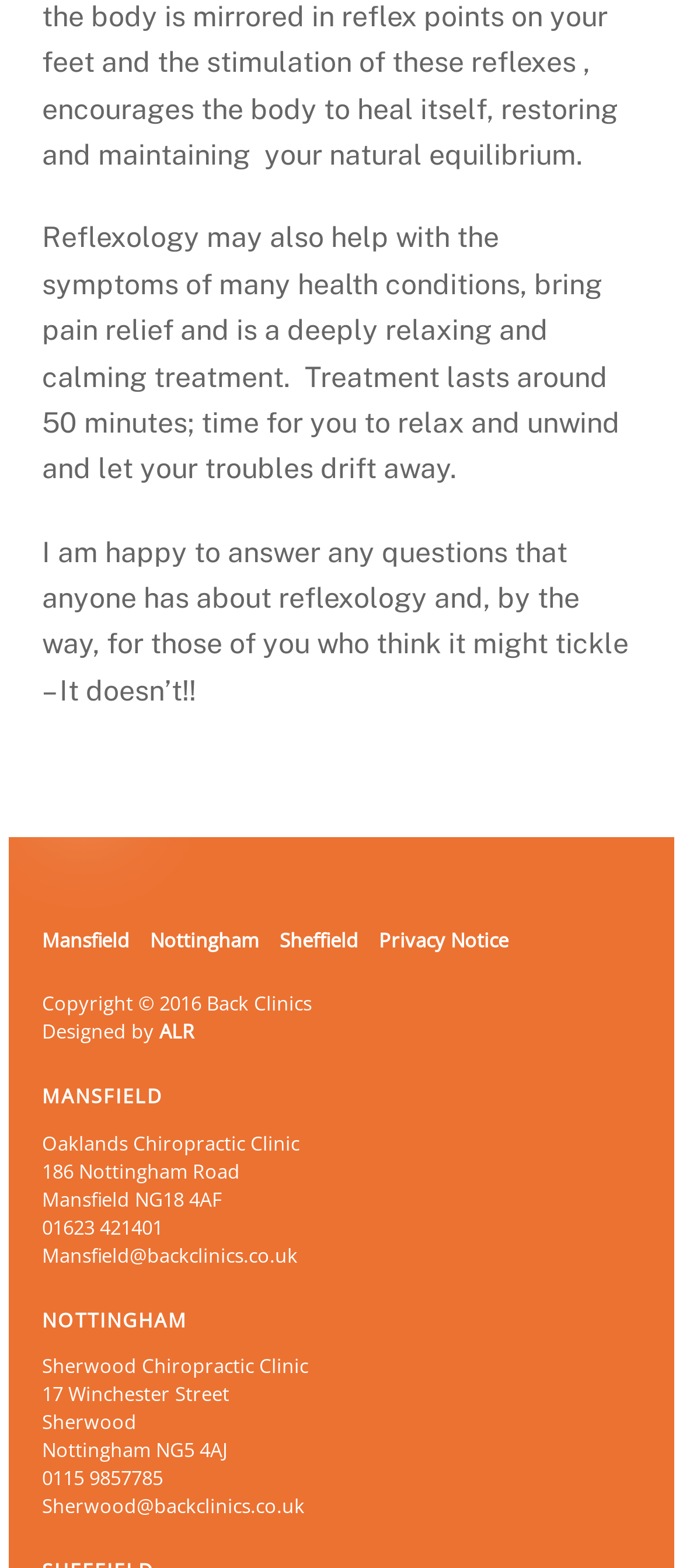Carefully examine the image and provide an in-depth answer to the question: How many locations are listed on this webpage?

I found the answer by counting the number of locations listed on the webpage. I saw three locations mentioned: Mansfield, Nottingham, and Sheffield. Therefore, the answer is 3.